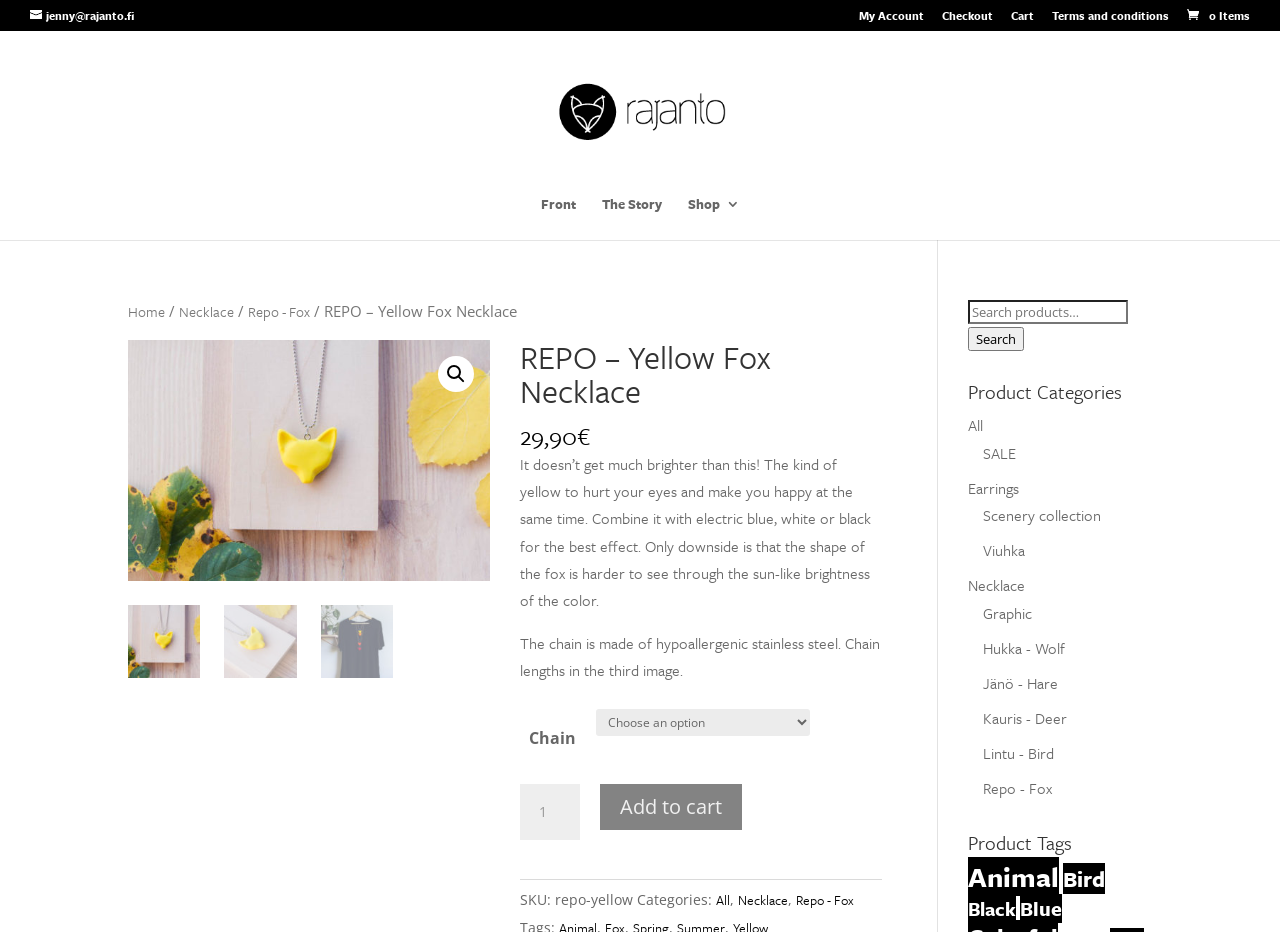Give a concise answer using one word or a phrase to the following question:
How many product categories are listed?

9